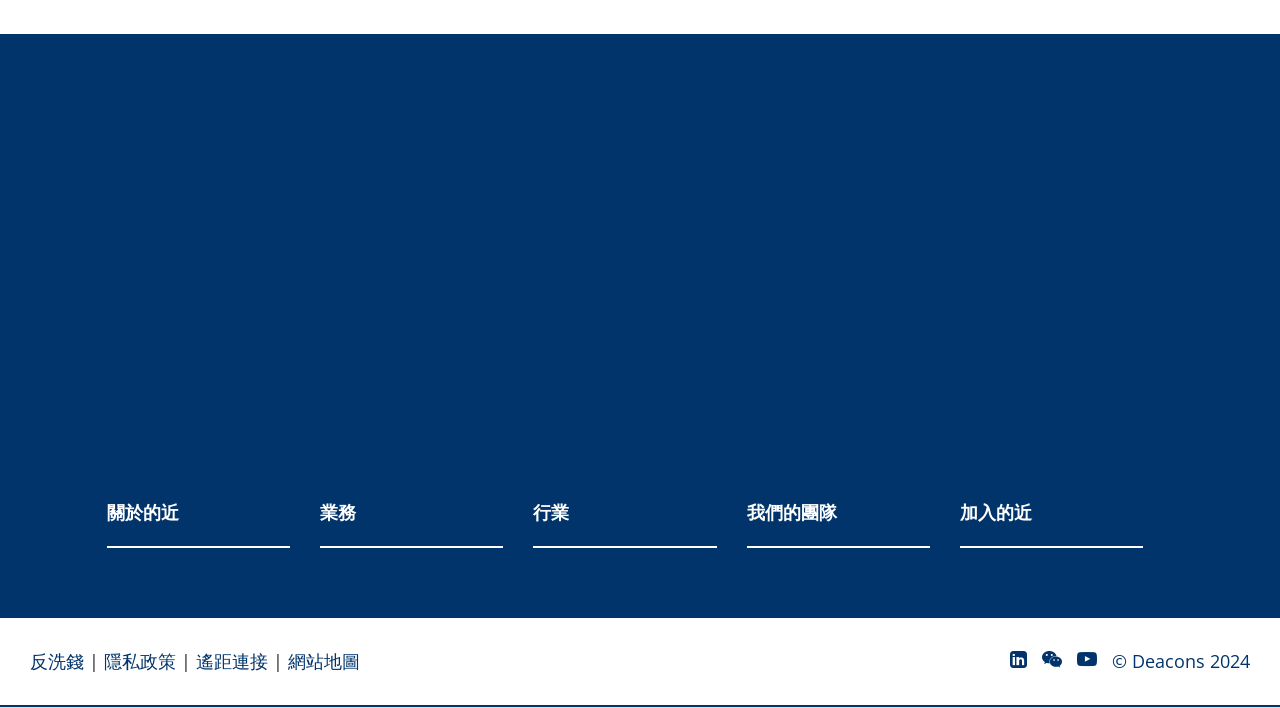Pinpoint the bounding box coordinates of the area that must be clicked to complete this instruction: "Learn about 反洗錢".

[0.023, 0.916, 0.066, 0.95]